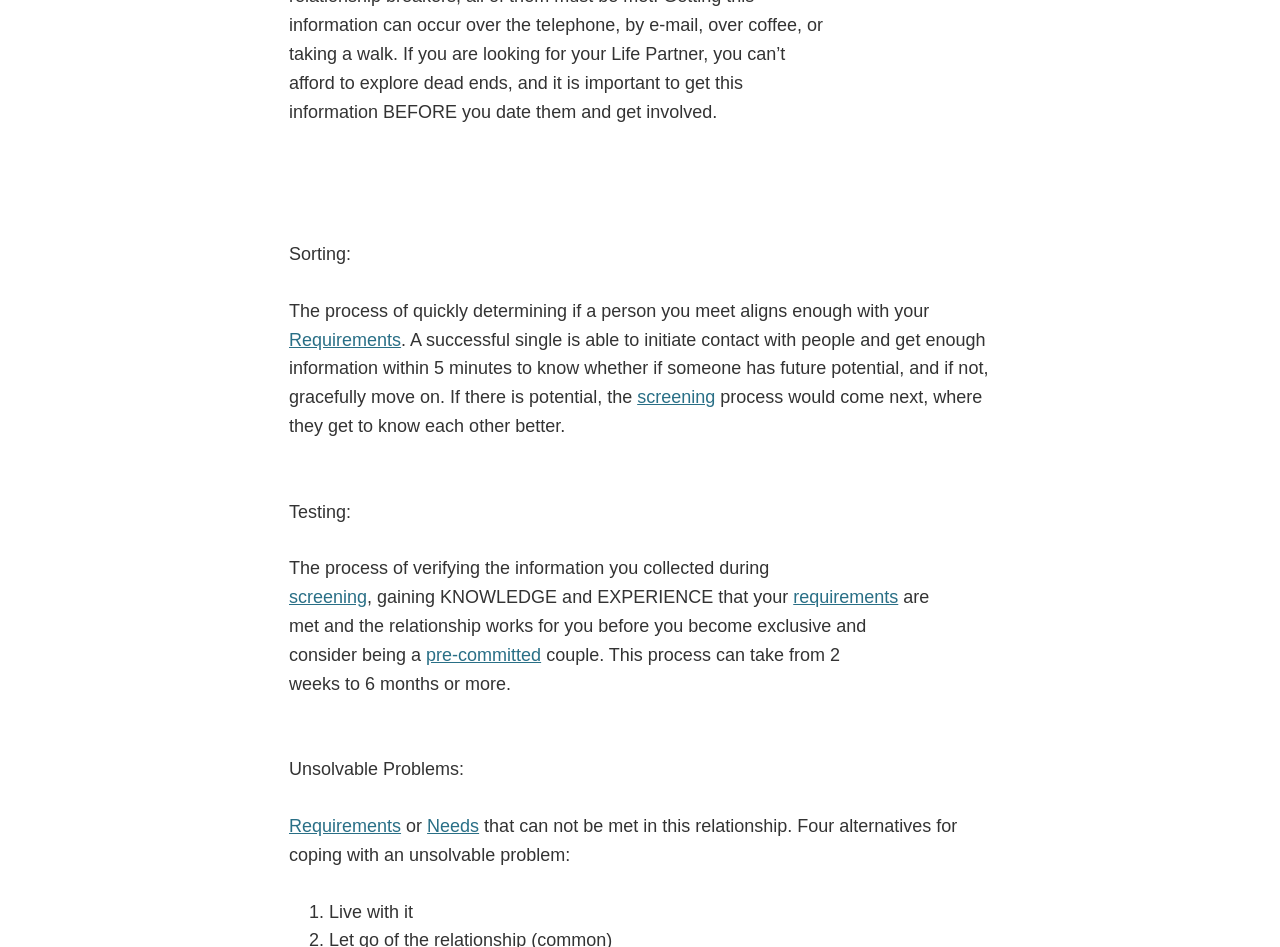Carefully examine the image and provide an in-depth answer to the question: What is the purpose of sorting in dating?

According to the webpage, sorting is the process of quickly determining if a person you meet aligns enough with your requirements. This is important to do before getting involved with someone, so you can avoid dead ends and focus on people who have future potential.